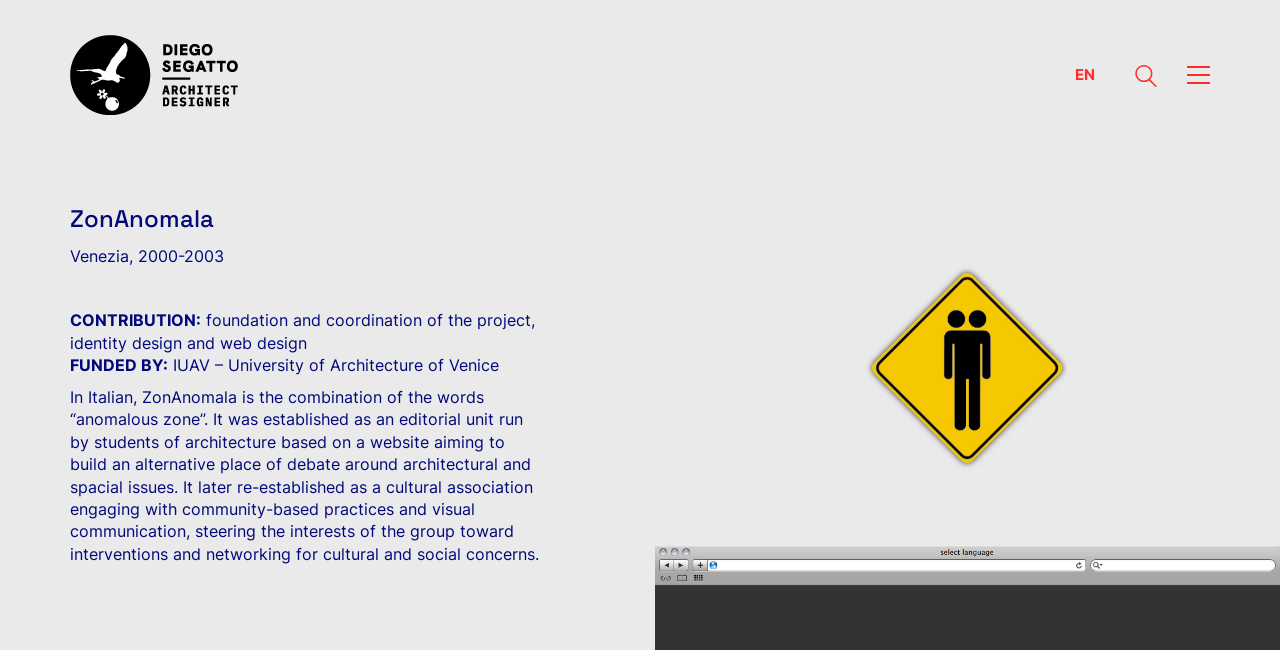What is the language of the webpage?
Using the picture, provide a one-word or short phrase answer.

English